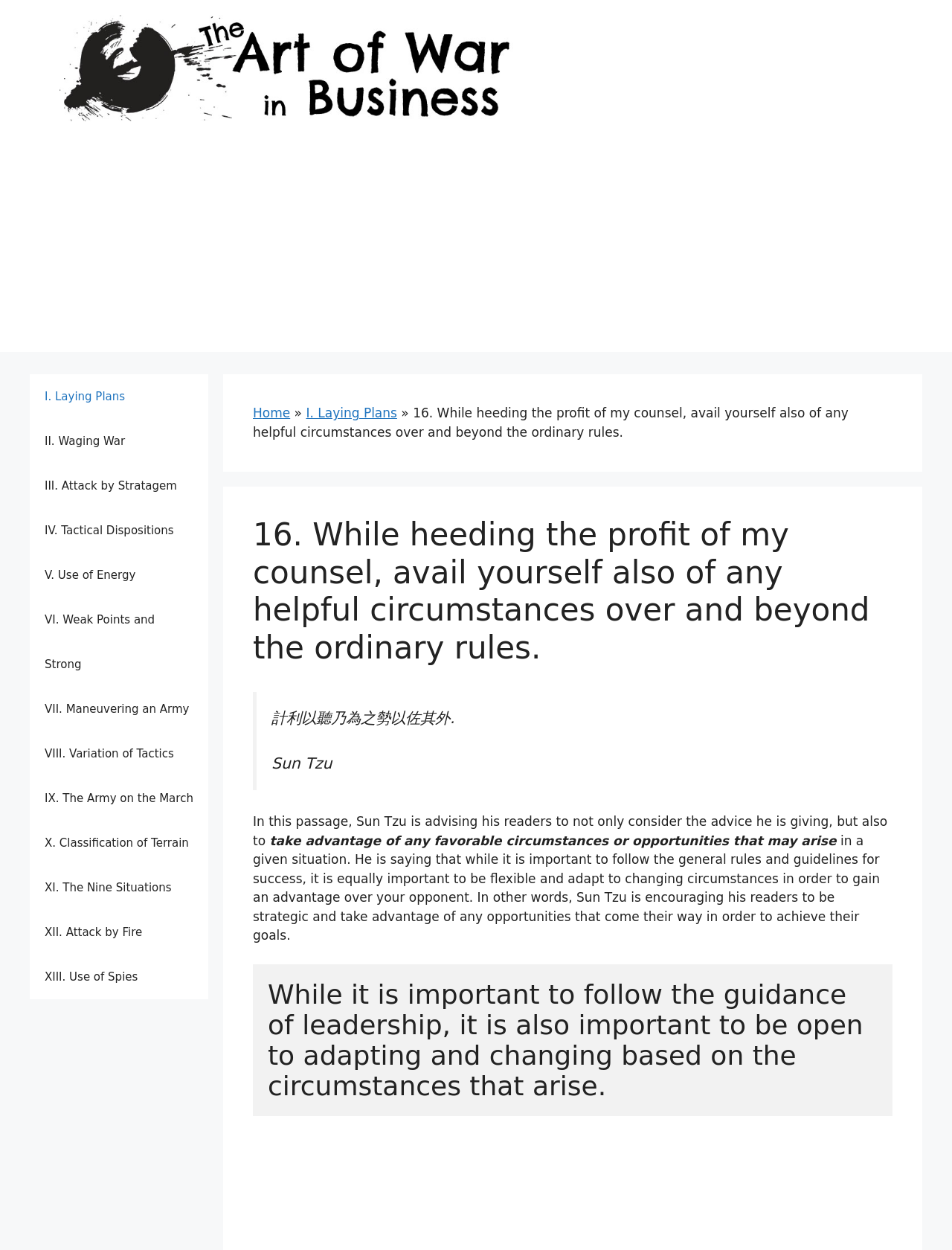Specify the bounding box coordinates of the region I need to click to perform the following instruction: "Click the 'Site' banner". The coordinates must be four float numbers in the range of 0 to 1, i.e., [left, top, right, bottom].

[0.0, 0.0, 1.0, 0.282]